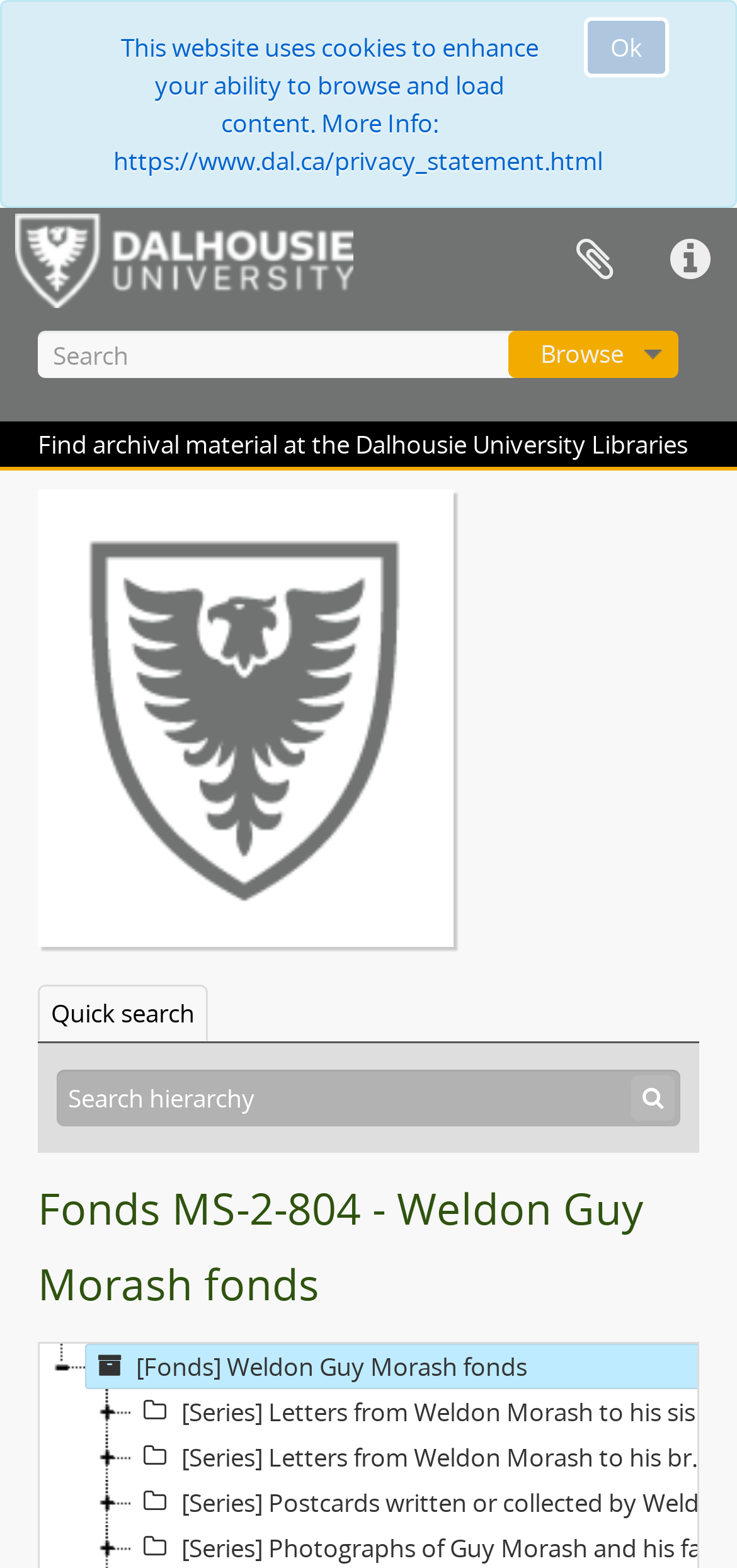Please identify the primary heading of the webpage and give its text content.

Fonds MS-2-804 - Weldon Guy Morash fonds